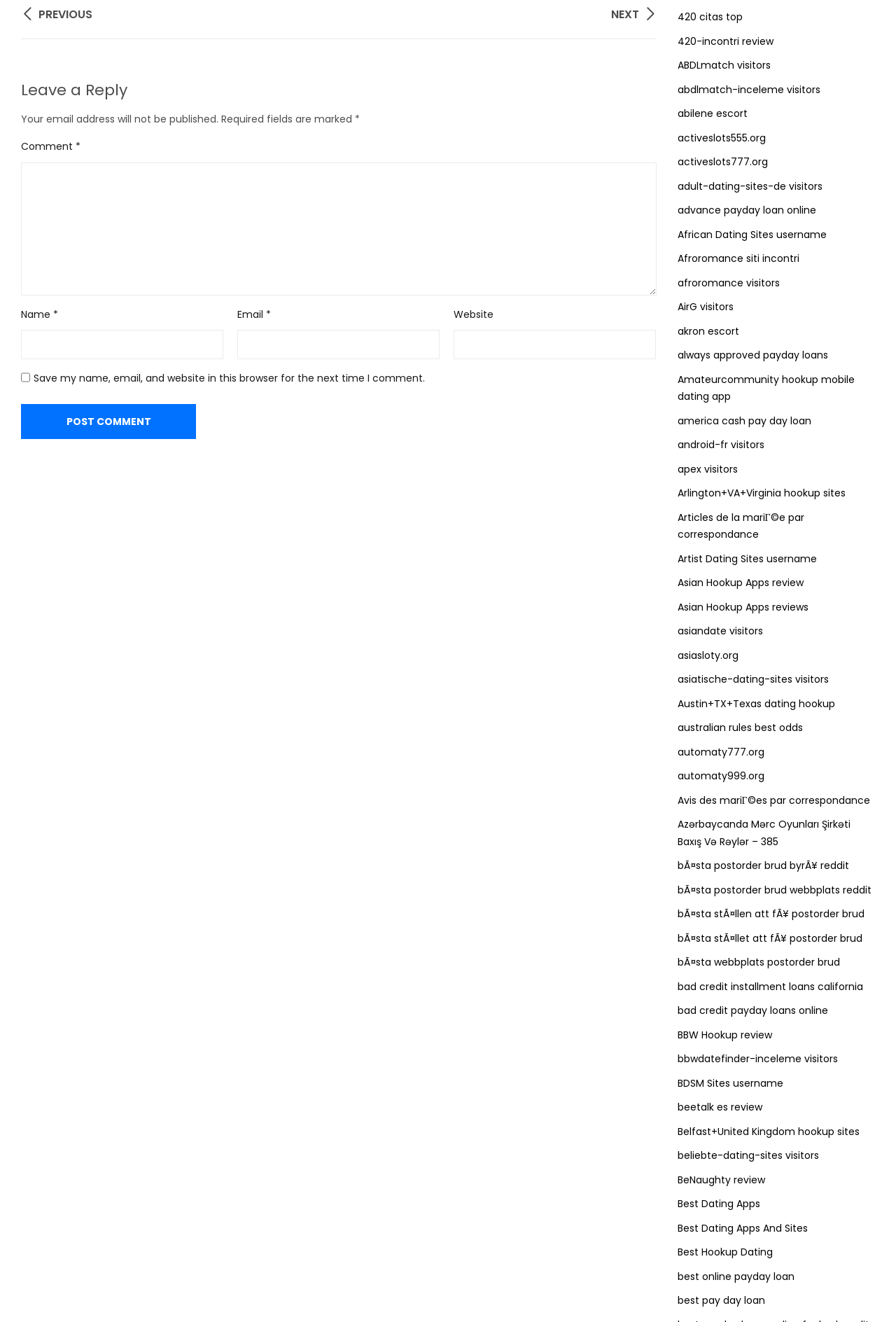Specify the bounding box coordinates of the area that needs to be clicked to achieve the following instruction: "Click the 'Post Comment' button".

[0.023, 0.306, 0.219, 0.332]